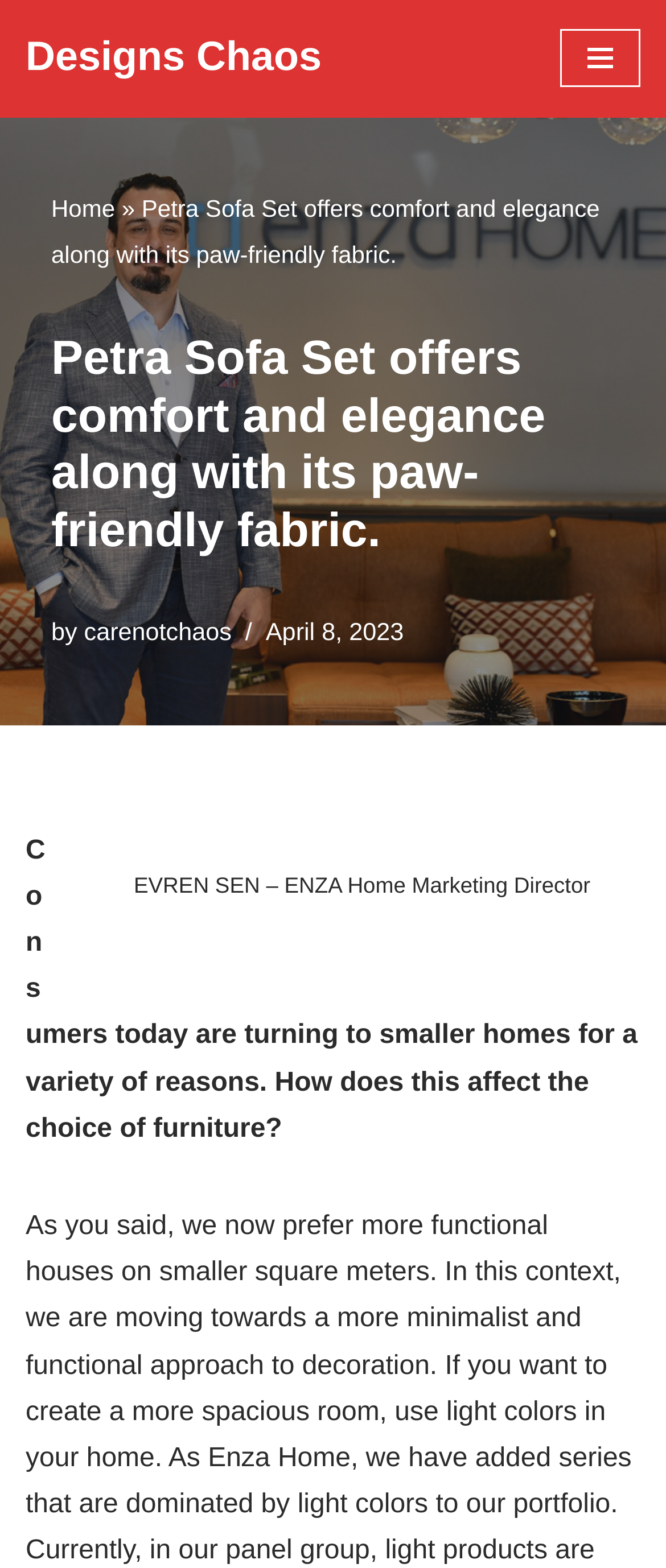Please look at the image and answer the question with a detailed explanation: Who is the author of the article?

The author of the article can be found by looking at the text below the title of the article, which says 'EVREN SEN – ENZA Home Marketing Director'.